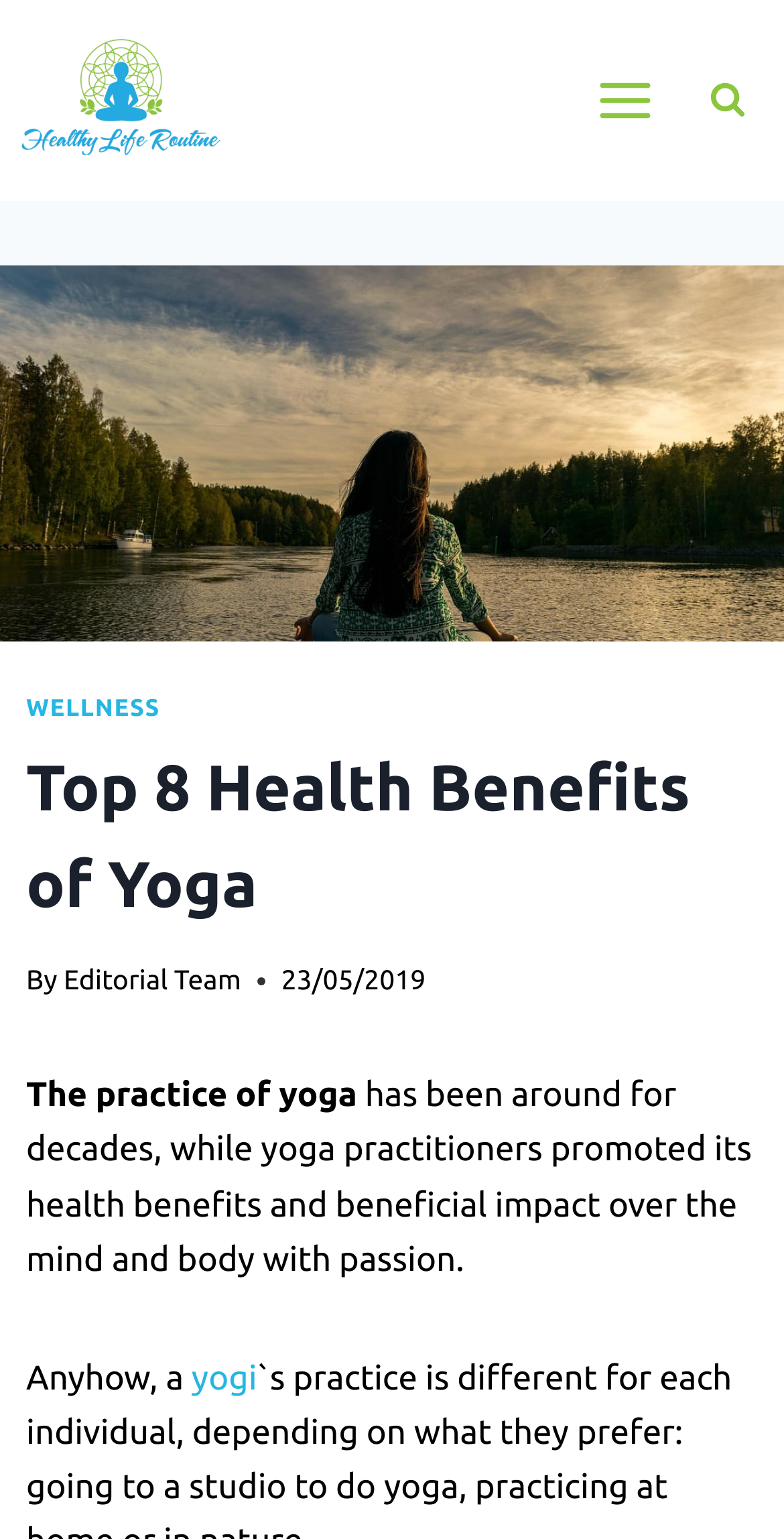Kindly provide the bounding box coordinates of the section you need to click on to fulfill the given instruction: "View the 'healthy lifestyle guide'".

[0.026, 0.024, 0.282, 0.101]